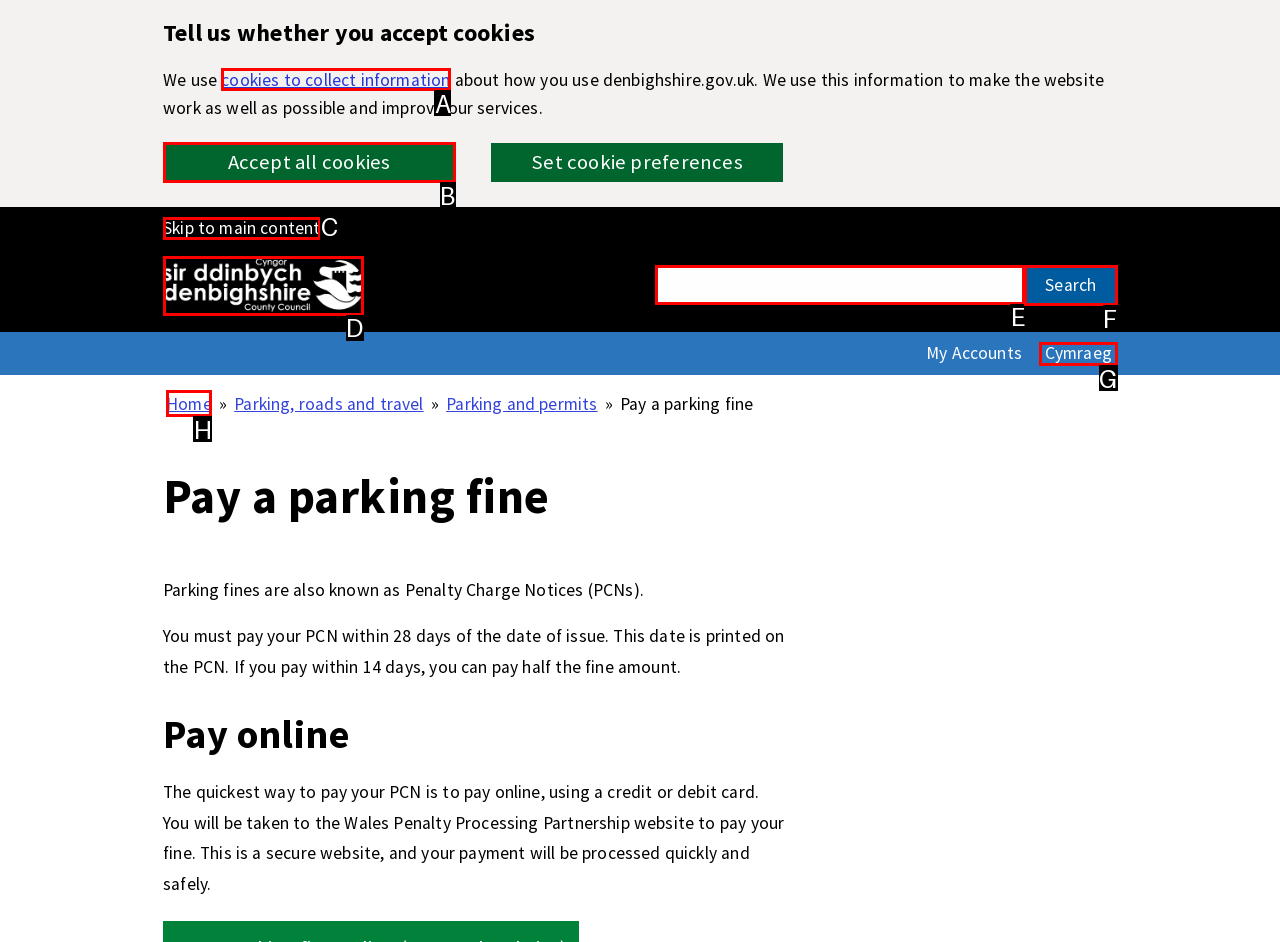Based on the given description: parent_node: Search: name="search", identify the correct option and provide the corresponding letter from the given choices directly.

E